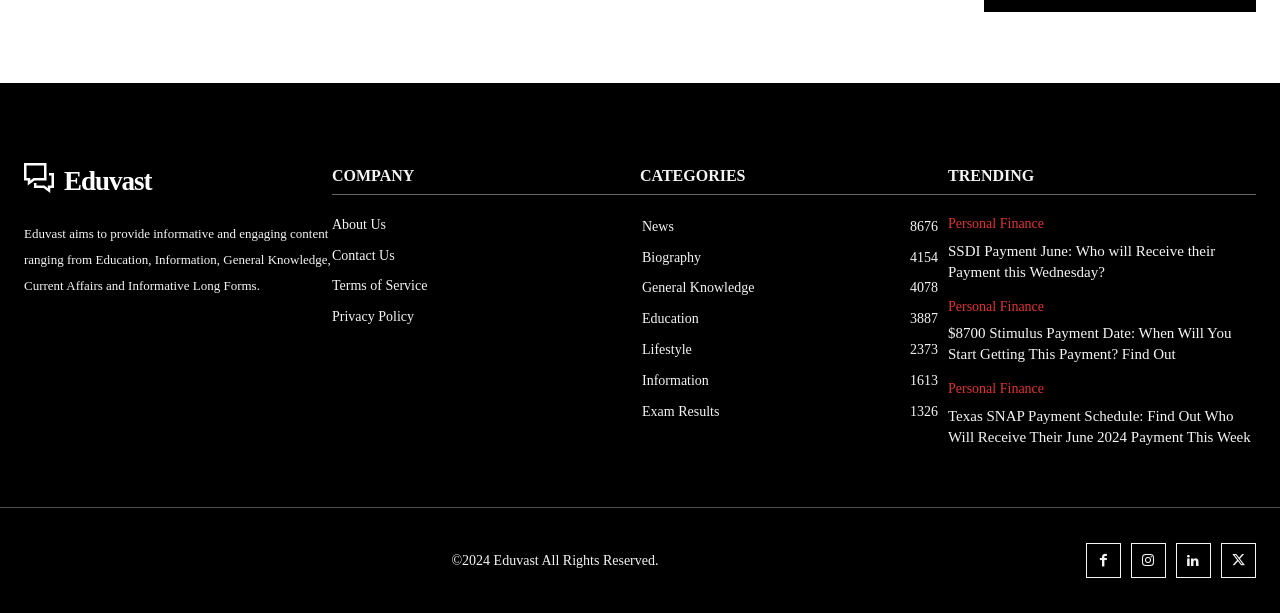How many social media links are available at the bottom of the webpage?
Using the image as a reference, give a one-word or short phrase answer.

5